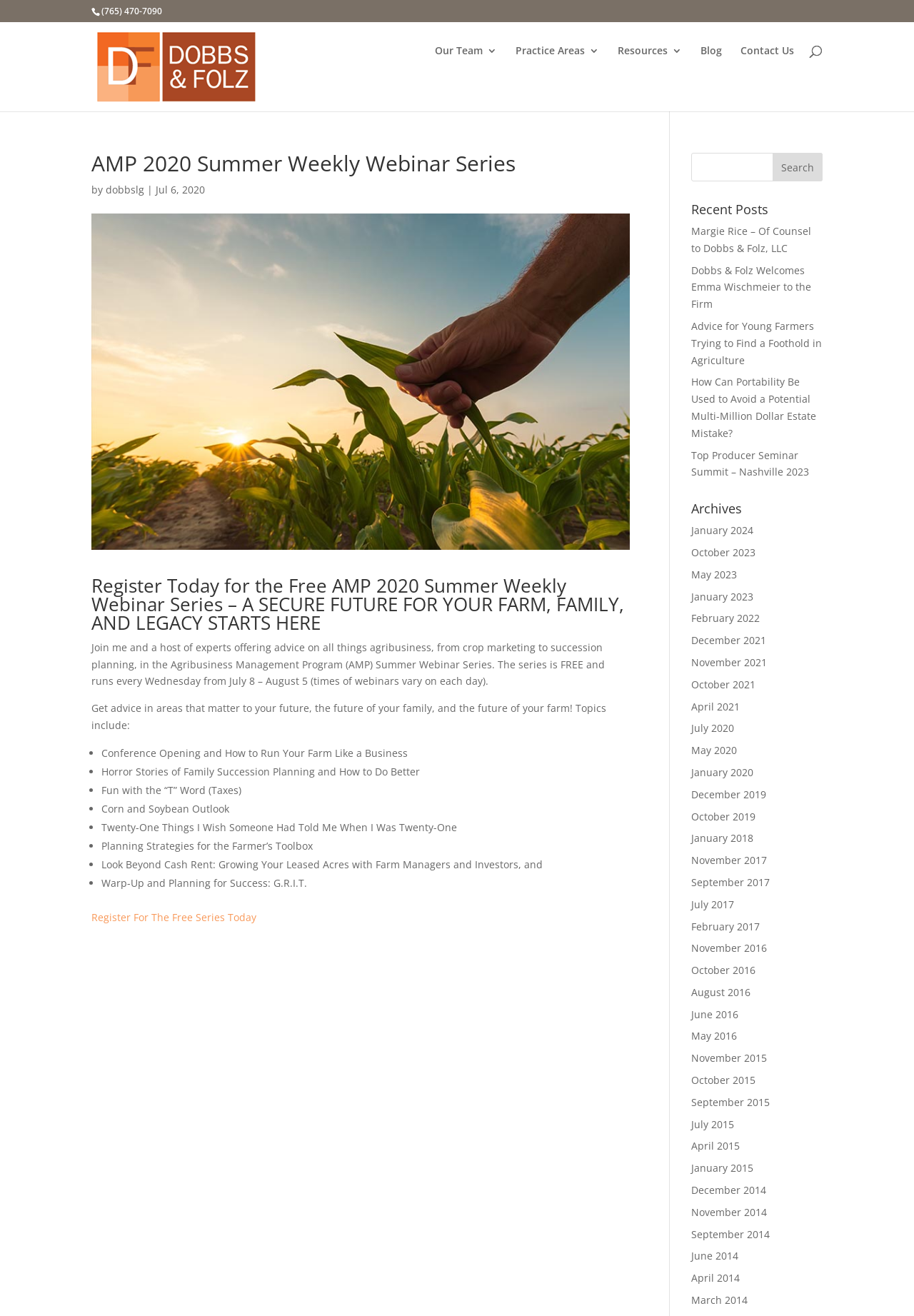Can you provide the bounding box coordinates for the element that should be clicked to implement the instruction: "Register for the free series today"?

[0.1, 0.692, 0.28, 0.702]